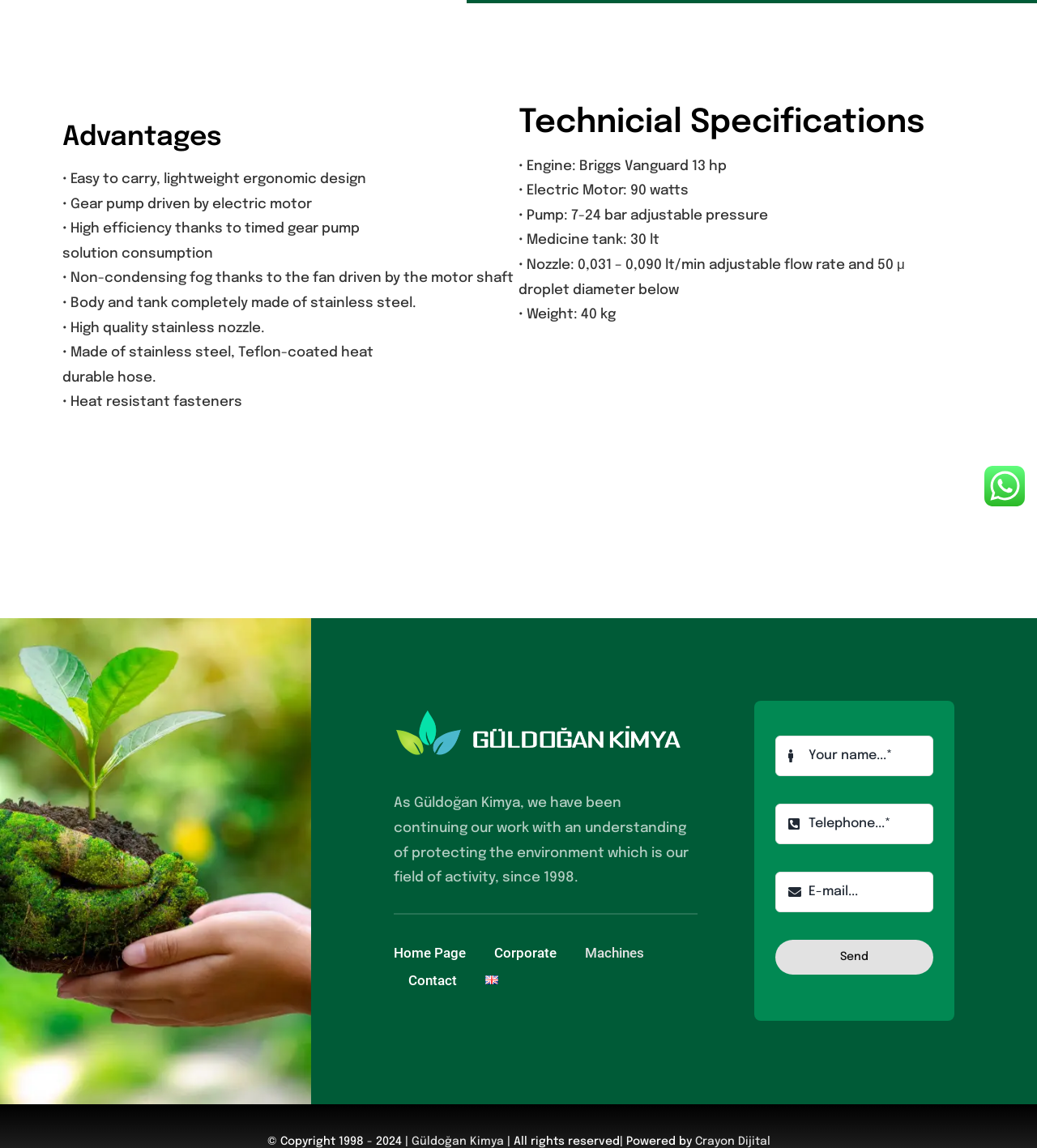Find the bounding box of the element with the following description: "Home Page". The coordinates must be four float numbers between 0 and 1, formatted as [left, top, right, bottom].

[0.38, 0.819, 0.45, 0.841]